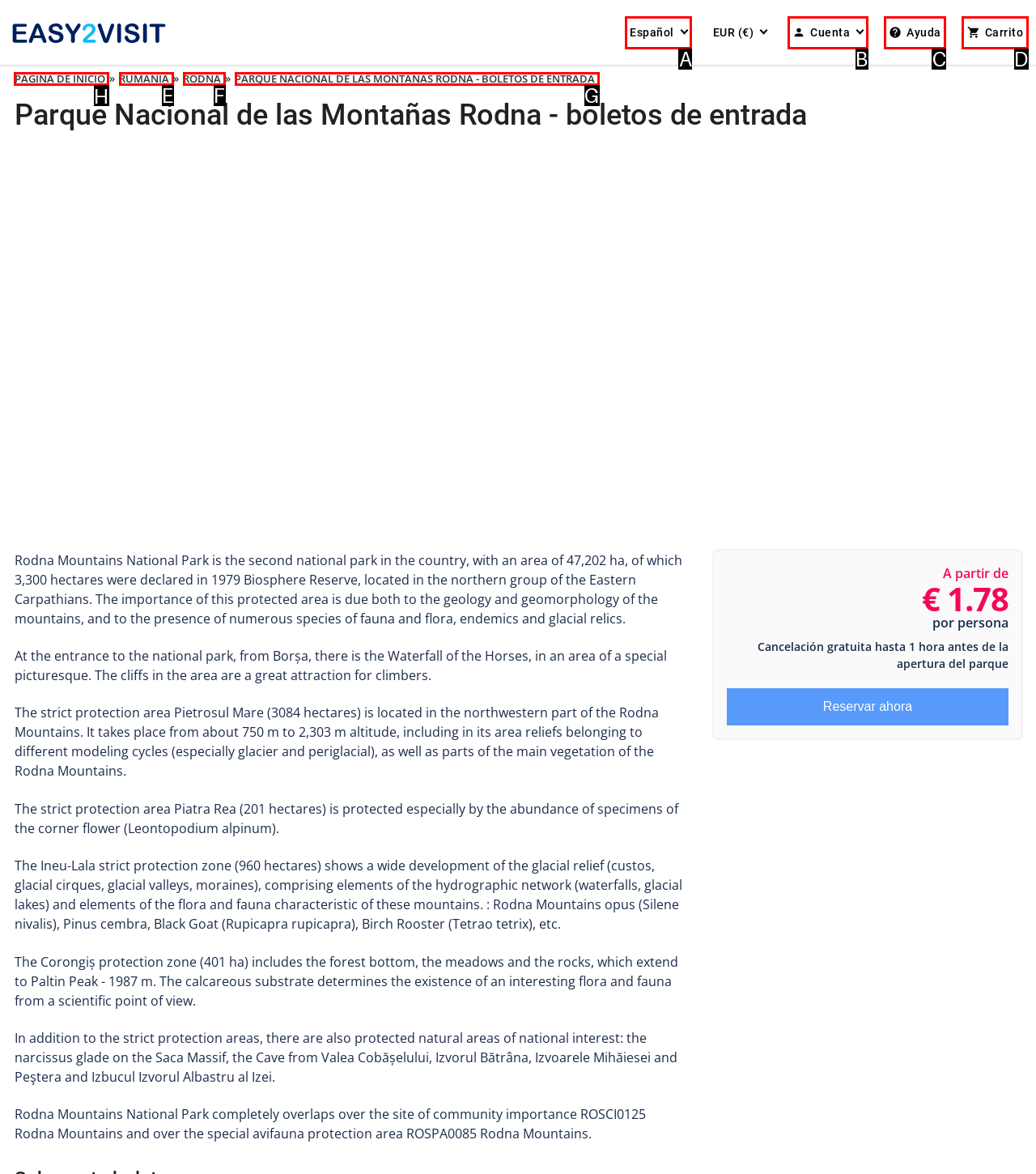Identify the correct choice to execute this task: Add to wishlist
Respond with the letter corresponding to the right option from the available choices.

None